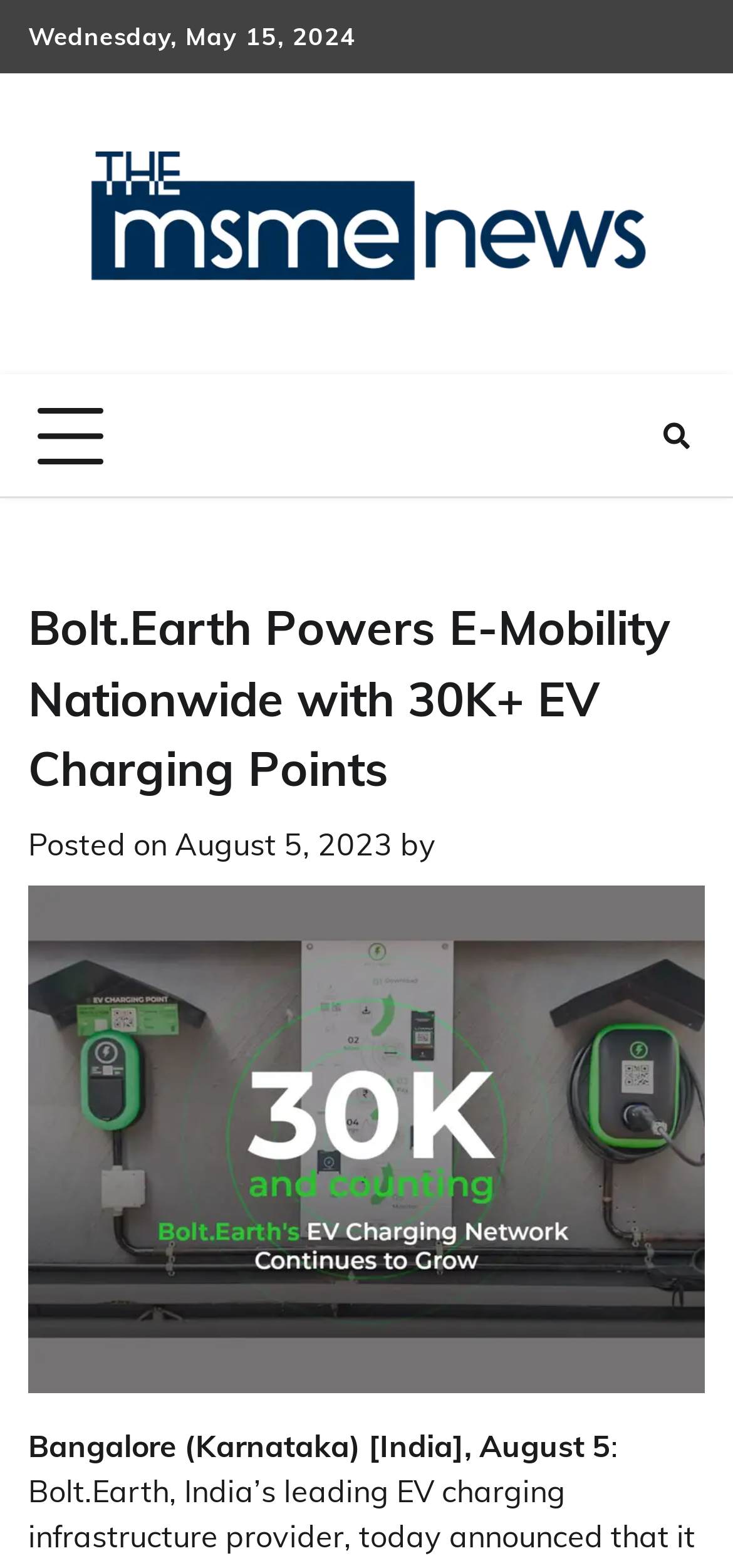Determine the bounding box of the UI component based on this description: "title="Search"". The bounding box coordinates should be four float values between 0 and 1, i.e., [left, top, right, bottom].

[0.885, 0.26, 0.962, 0.296]